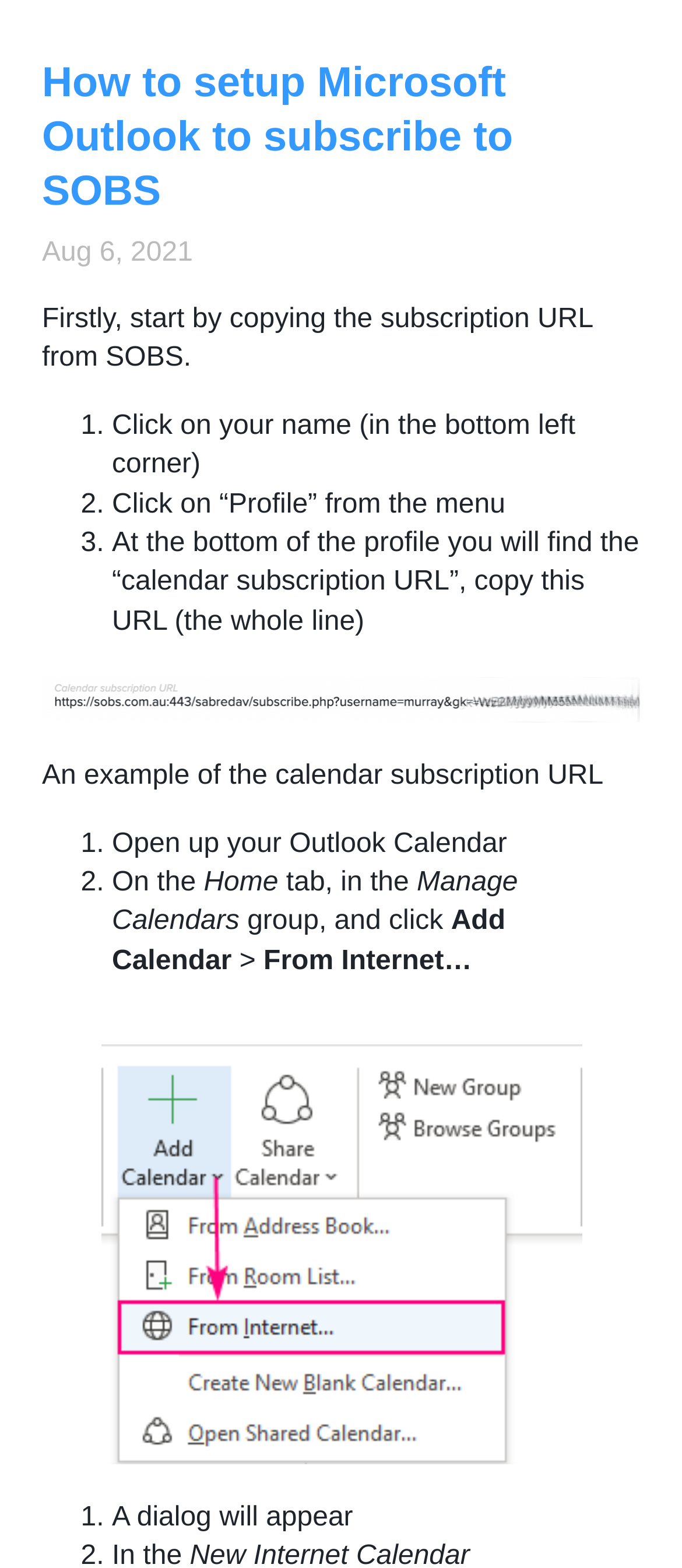How many steps are there to set up Microsoft Outlook?
We need a detailed and meticulous answer to the question.

The webpage provides a step-by-step guide to set up Microsoft Outlook, and there are 5 list markers (1., 2., 3., 4., and 5.) indicating the number of steps.